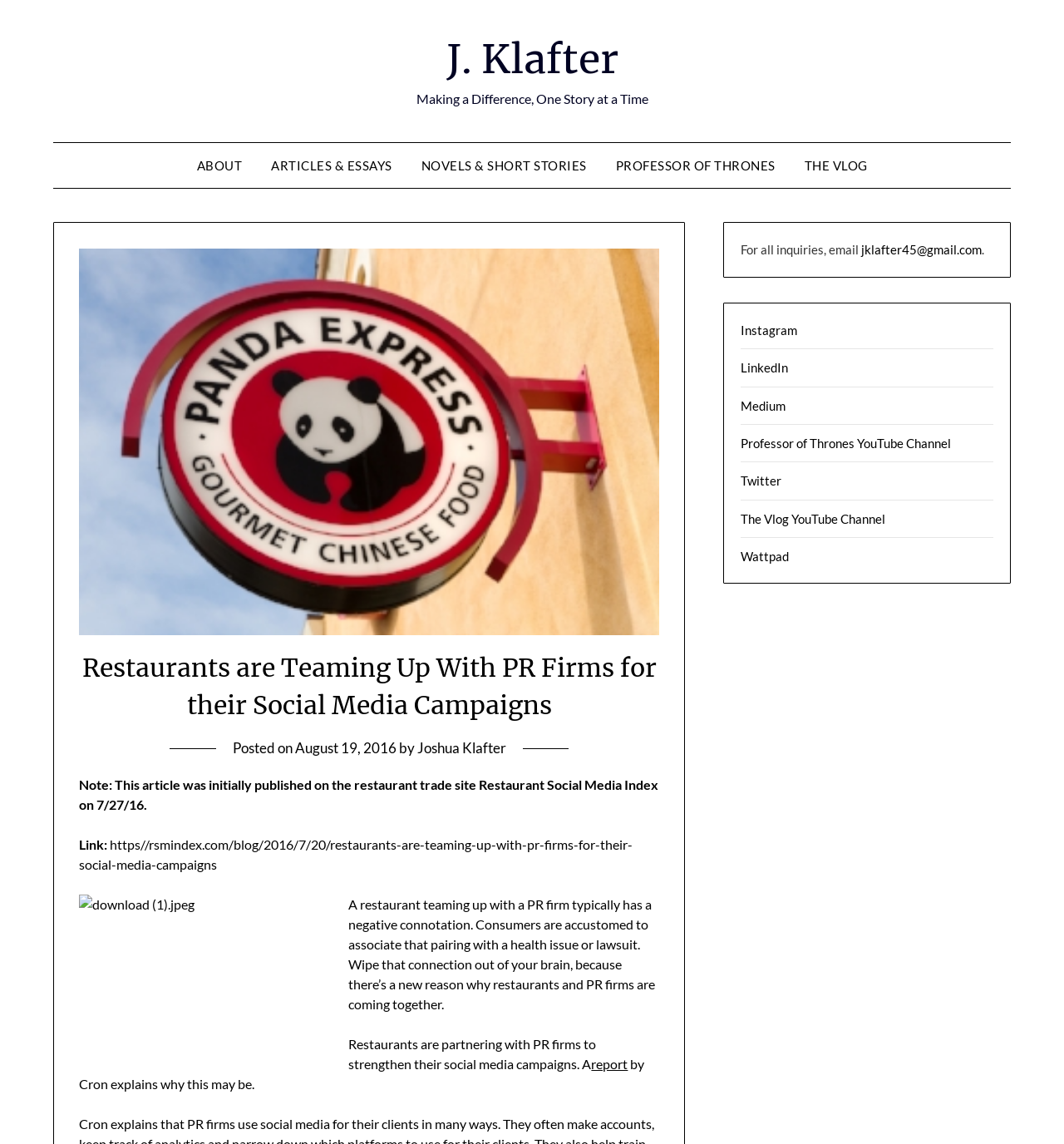Please identify the bounding box coordinates of the clickable area that will allow you to execute the instruction: "Visit the Instagram profile".

[0.696, 0.282, 0.75, 0.295]